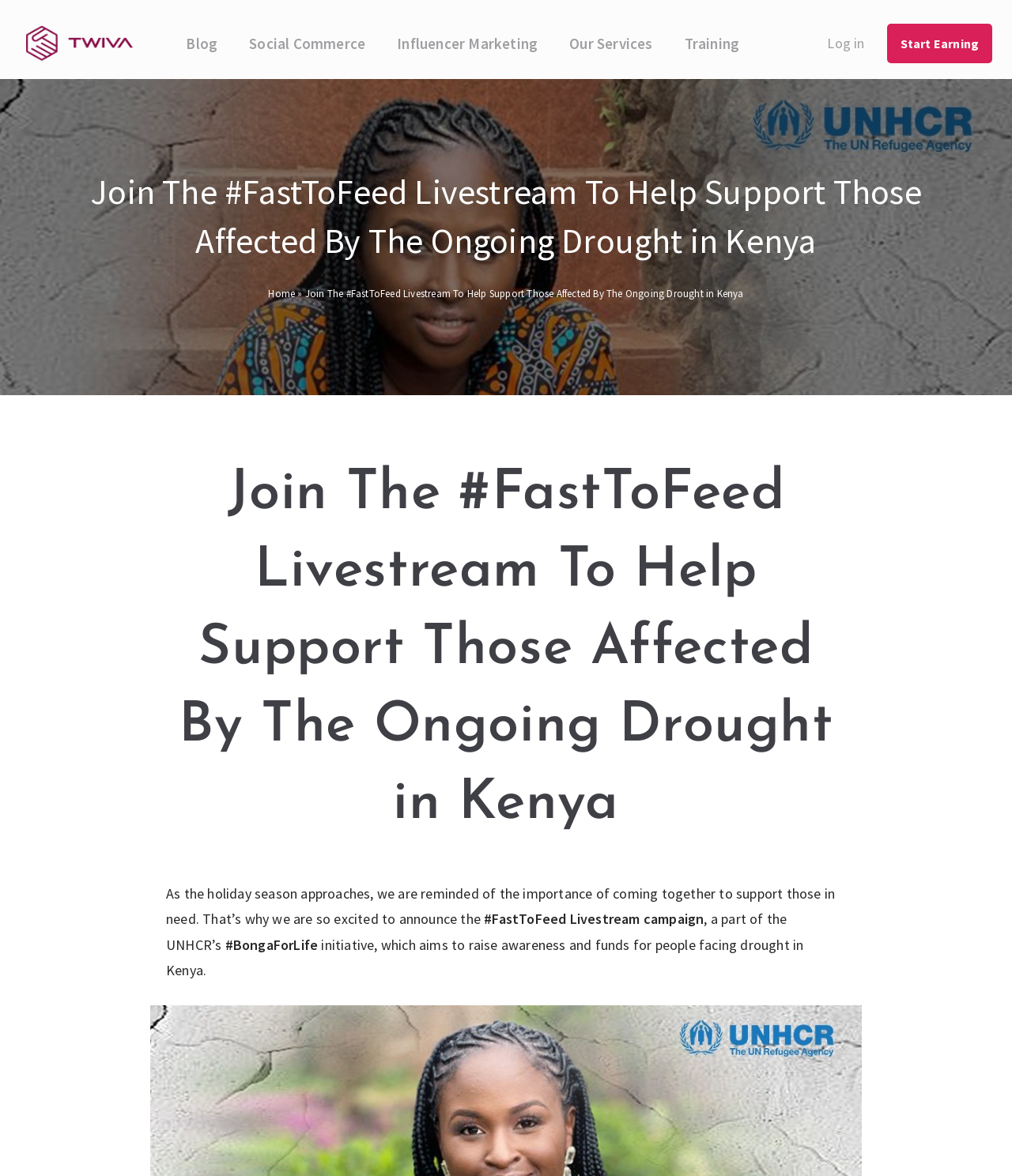Can you show the bounding box coordinates of the region to click on to complete the task described in the instruction: "Explore 'Influencer Marketing'"?

[0.377, 0.022, 0.547, 0.052]